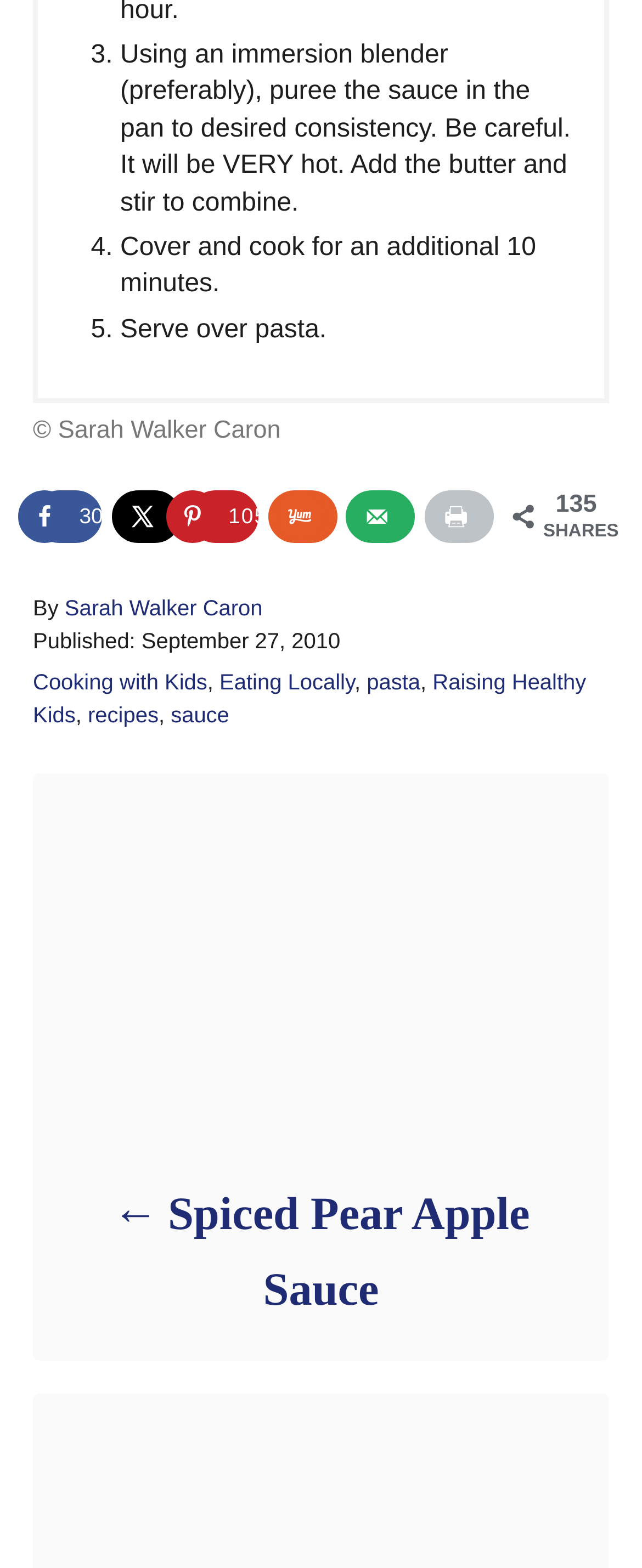What is the author of this recipe?
Please answer the question as detailed as possible based on the image.

I found the author's name by looking at the footer section of the webpage, where it says 'By Sarah Walker Caron'.